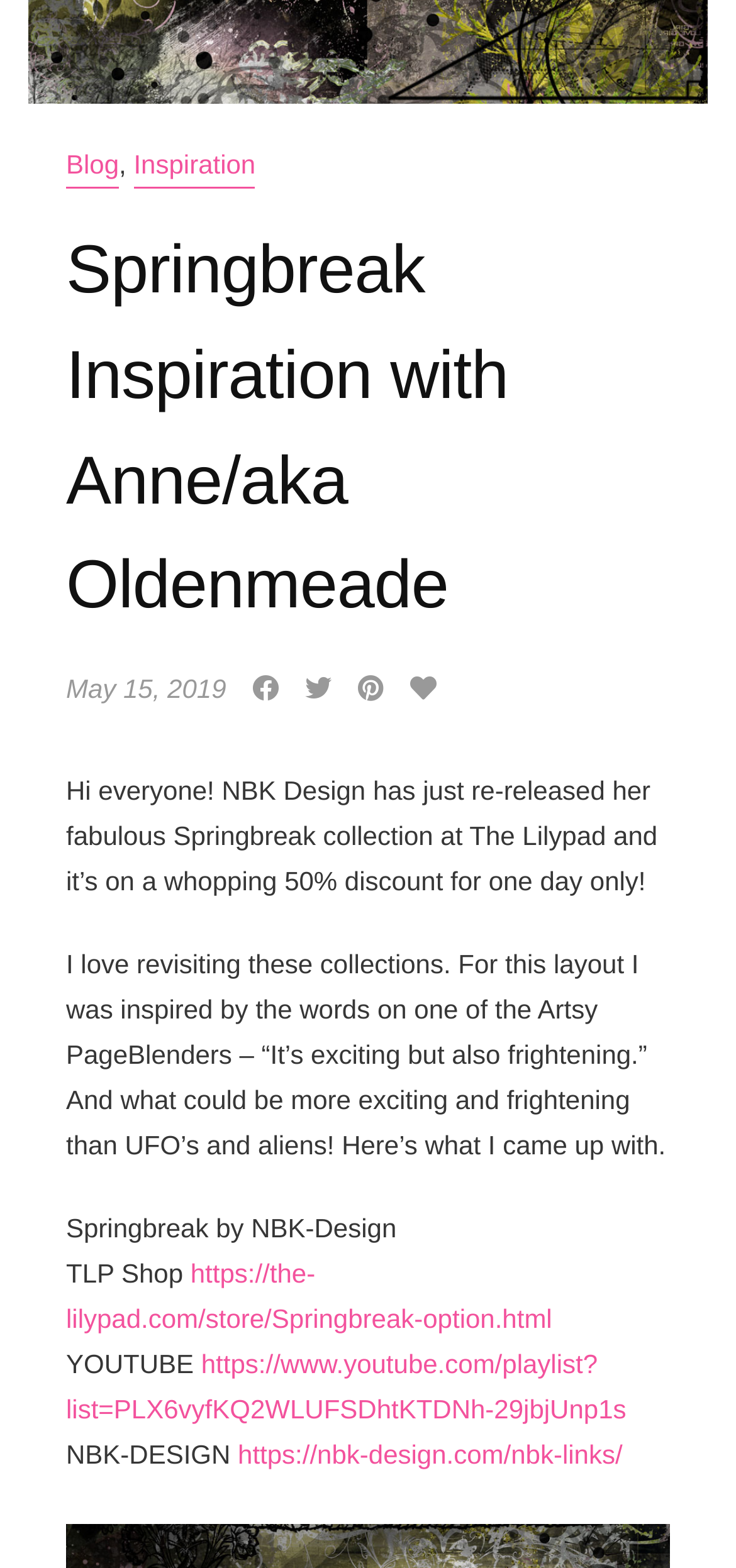What is the discount percentage mentioned in the article?
Respond to the question with a well-detailed and thorough answer.

The article states 'it’s on a whopping 50% discount for one day only!' which implies that the discount percentage is 50%.